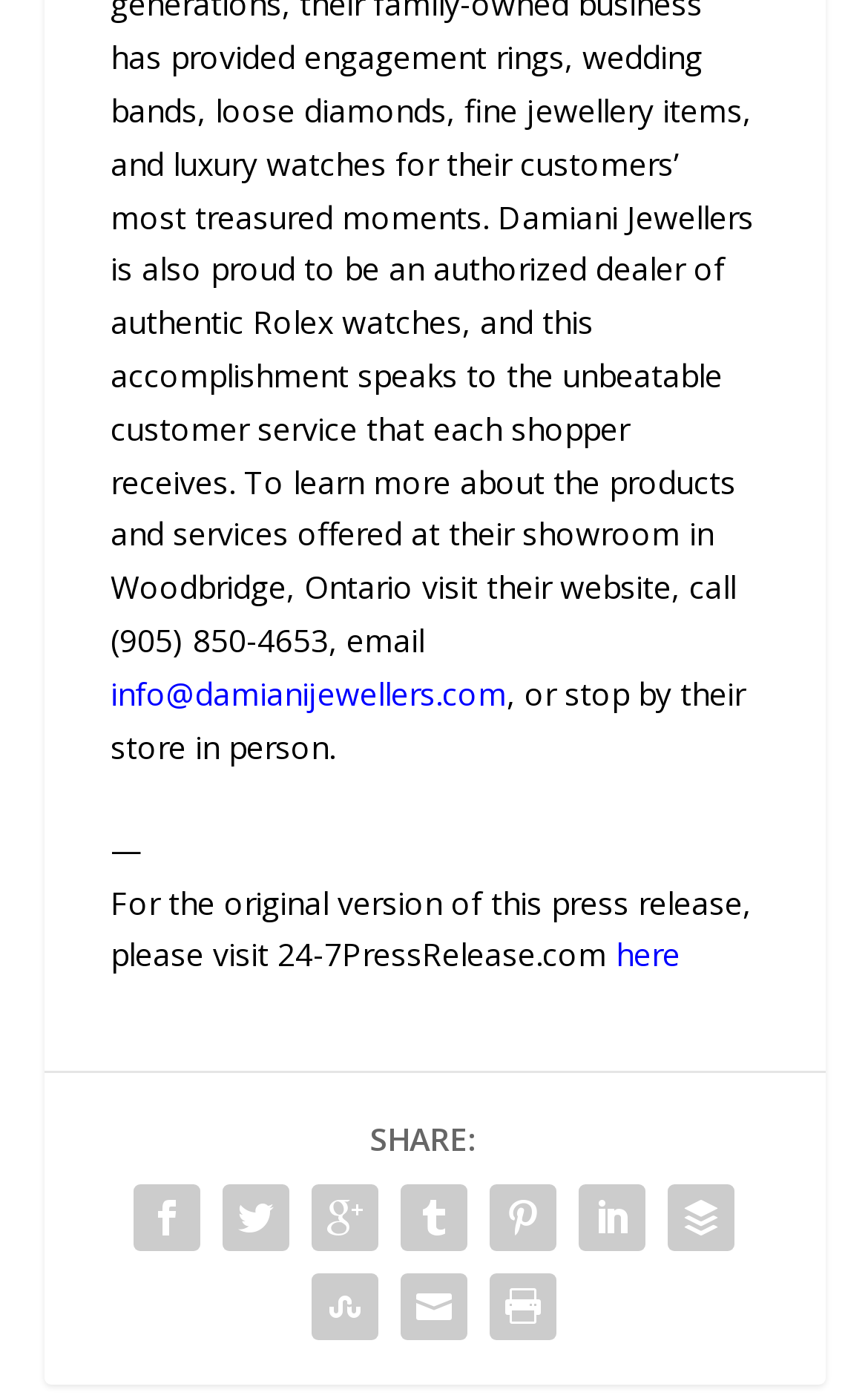Please identify the bounding box coordinates of the clickable element to fulfill the following instruction: "visit the original press release". The coordinates should be four float numbers between 0 and 1, i.e., [left, top, right, bottom].

[0.709, 0.668, 0.783, 0.698]